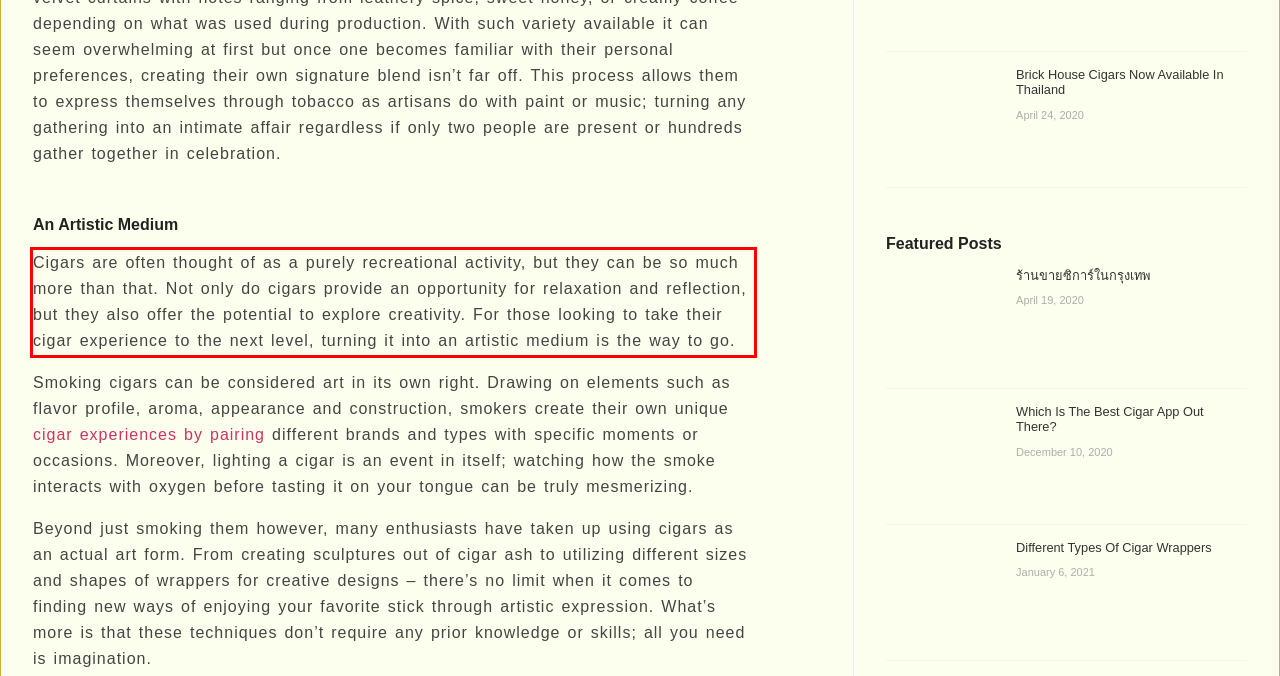Your task is to recognize and extract the text content from the UI element enclosed in the red bounding box on the webpage screenshot.

Cigars are often thought of as a purely recreational activity, but they can be so much more than that. Not only do cigars provide an opportunity for relaxation and reflection, but they also offer the potential to explore creativity. For those looking to take their cigar experience to the next level, turning it into an artistic medium is the way to go.